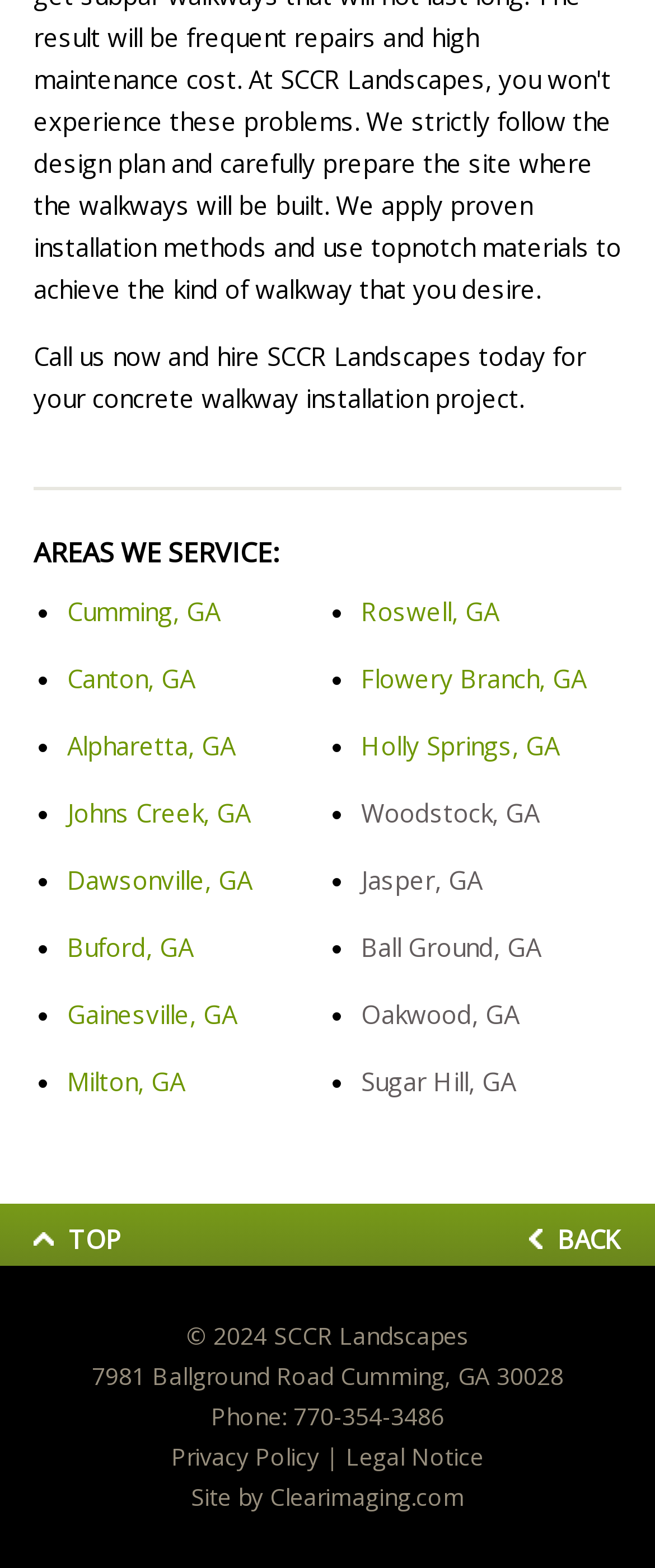Identify the bounding box coordinates for the element you need to click to achieve the following task: "View the website of Clearimaging.com". The coordinates must be four float values ranging from 0 to 1, formatted as [left, top, right, bottom].

[0.412, 0.944, 0.709, 0.965]